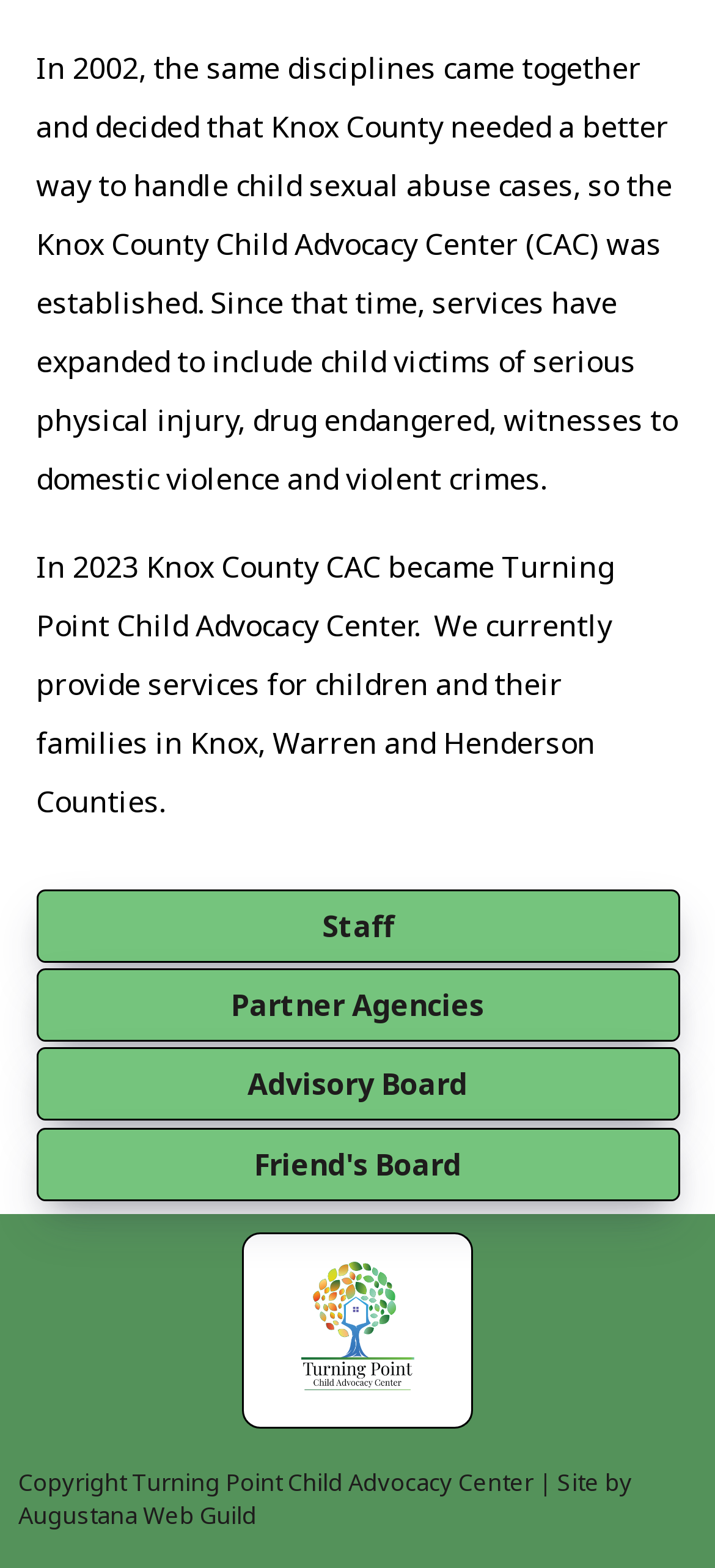What is the name of the organization?
Analyze the image and deliver a detailed answer to the question.

I found the answer by reading the StaticText element with the text 'In 2023 Knox County CAC became Turning Point Child Advocacy Center.' which indicates that the organization's name is Turning Point Child Advocacy Center.